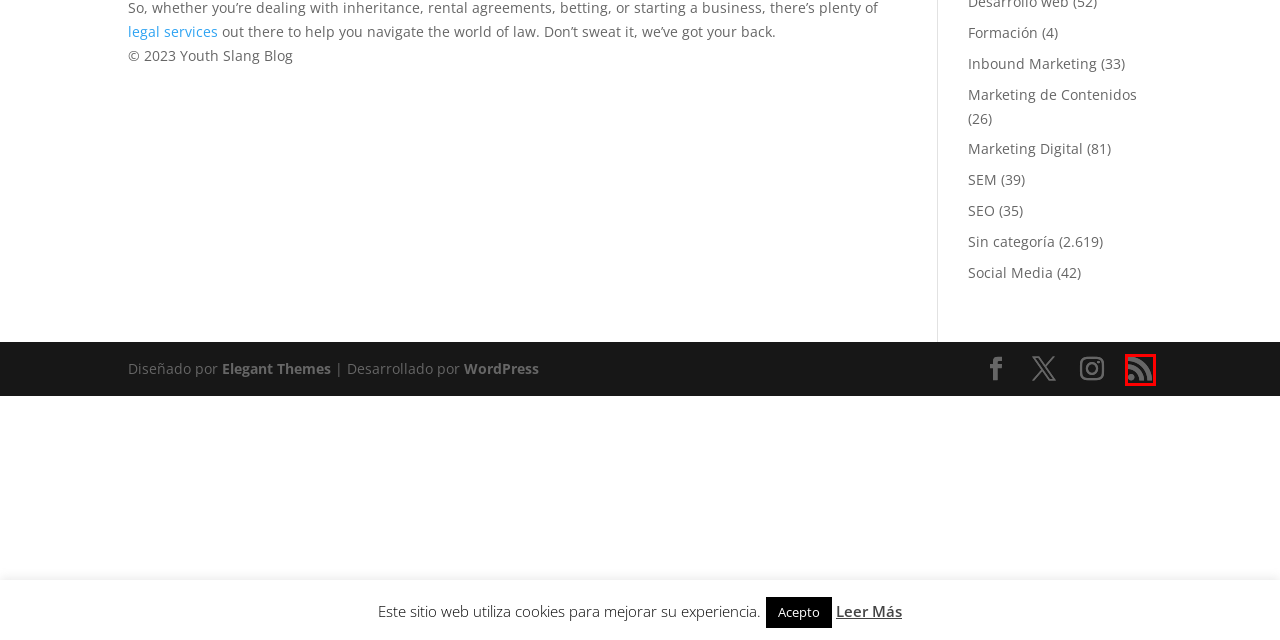Given a screenshot of a webpage with a red bounding box, please pick the webpage description that best fits the new webpage after clicking the element inside the bounding box. Here are the candidates:
A. Politica Cookies - TRESCE.COM
B. Blog Tresce
C. Page Not Found - SwagMe
D. Marketing de Contenidos - Blog Tresce
E. SEO - Blog Tresce
F. Rental Agreement Ontario Word: Free Templates & Legal Advice - JPT
G. Blog Tool, Publishing Platform, and CMS – WordPress.org
H. SEM - Blog Tresce

B